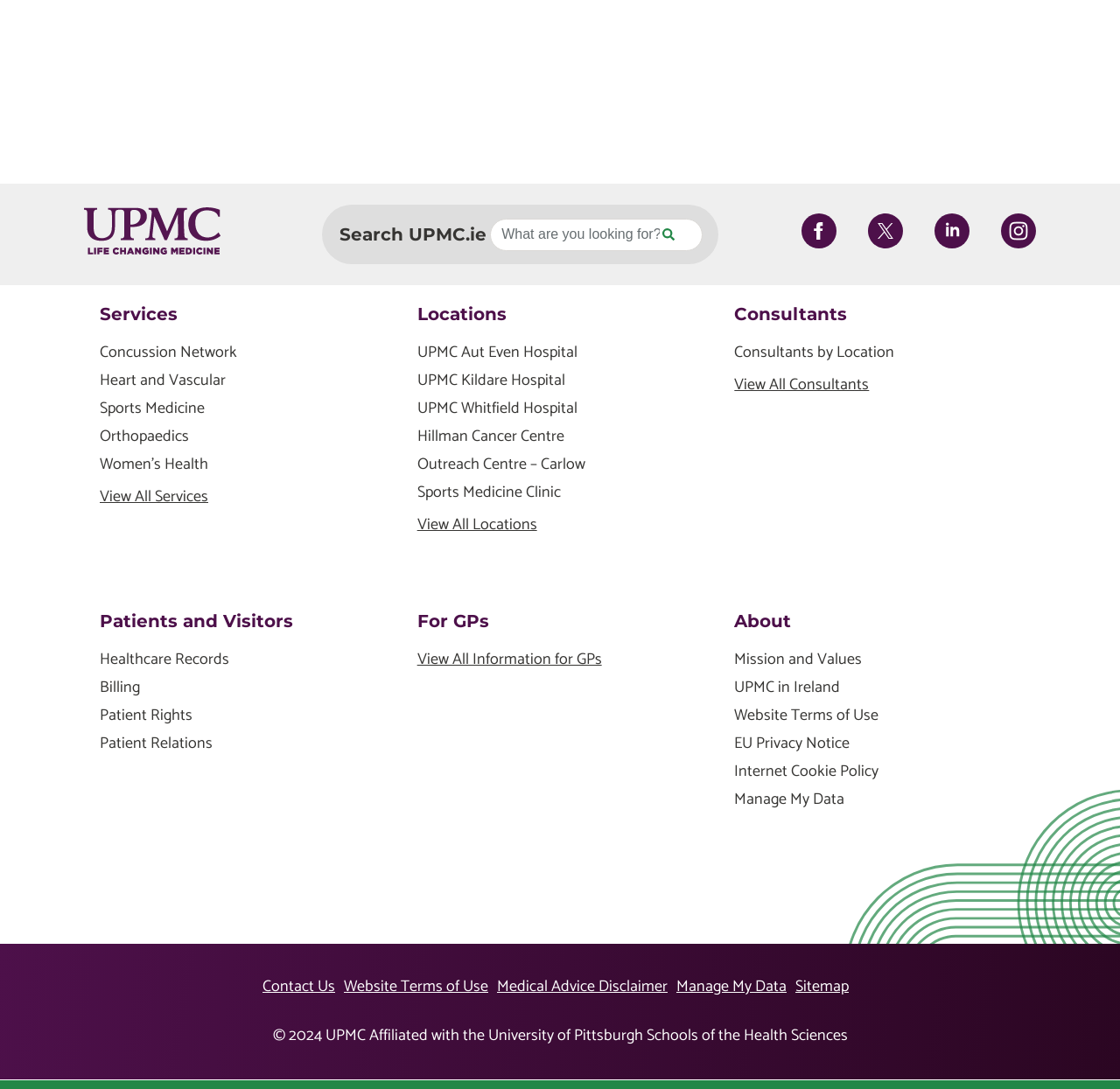What is the copyright year?
Can you give a detailed and elaborate answer to the question?

The copyright year can be found at the bottom of the webpage, where it says '© 2024'.